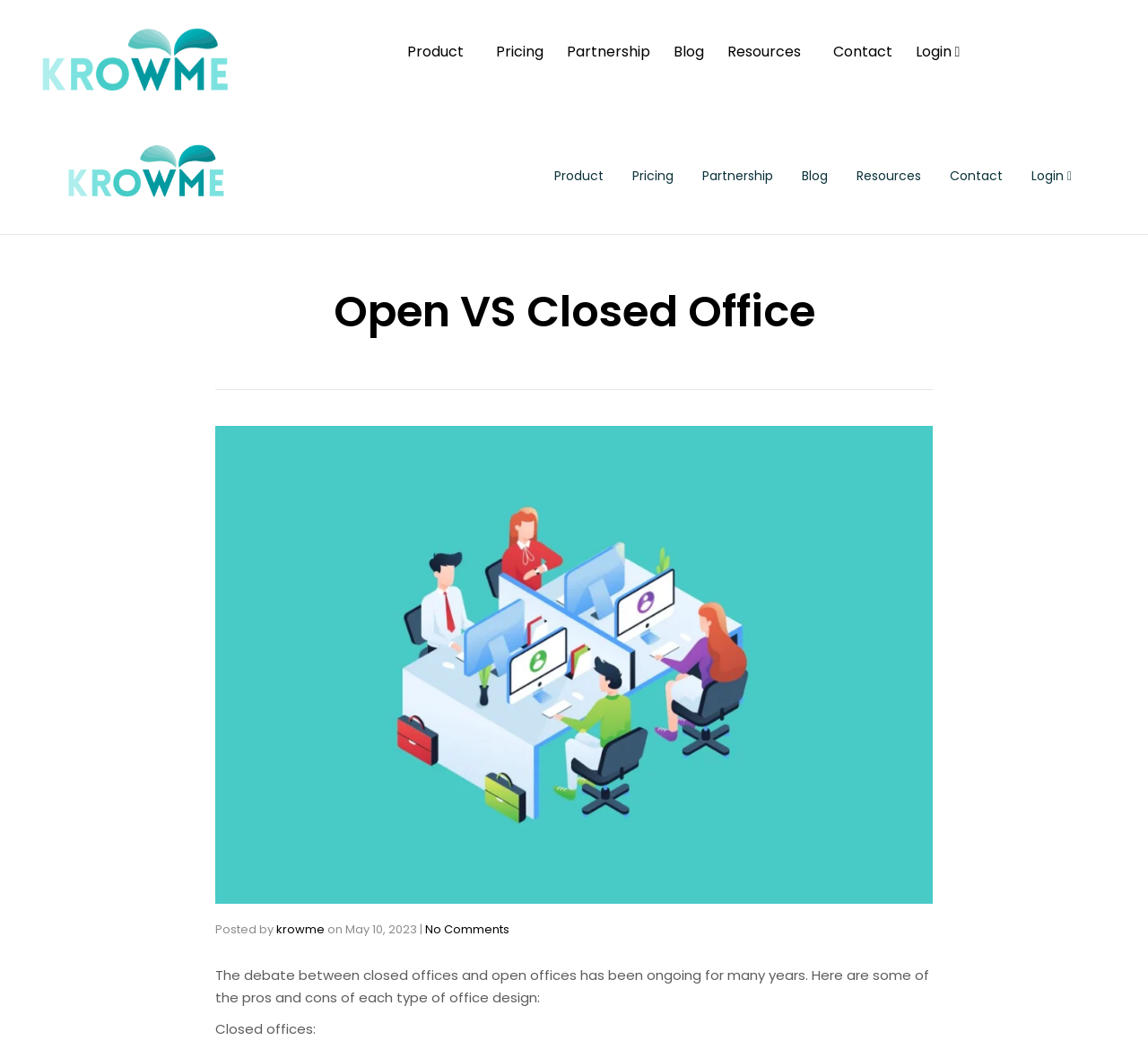Can you give a comprehensive explanation to the question given the content of the image?
What is the topic of the article?

The topic of the article can be determined by looking at the heading 'Open VS Closed Office' which is a prominent element on the webpage, indicating that the article is about the comparison between open and closed office layouts.